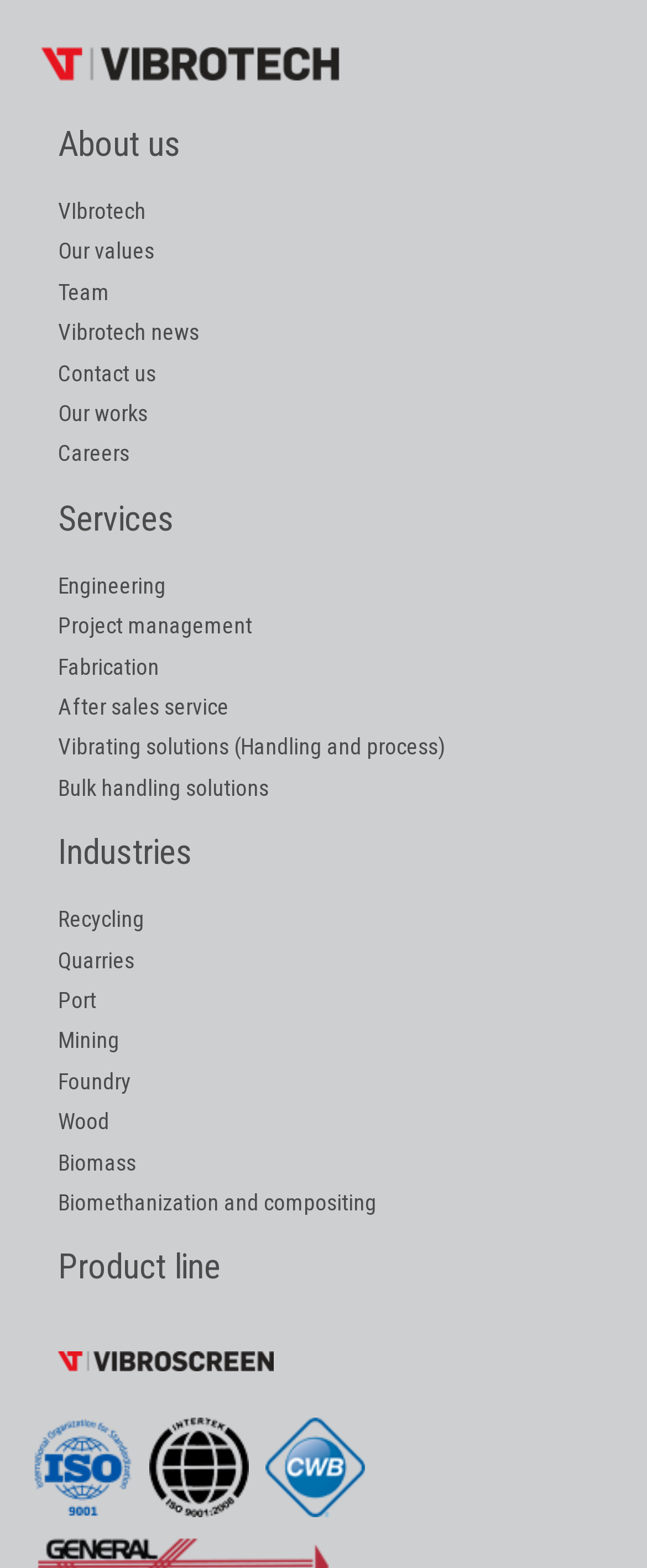Please locate the clickable area by providing the bounding box coordinates to follow this instruction: "Click on About us".

[0.09, 0.079, 0.279, 0.105]